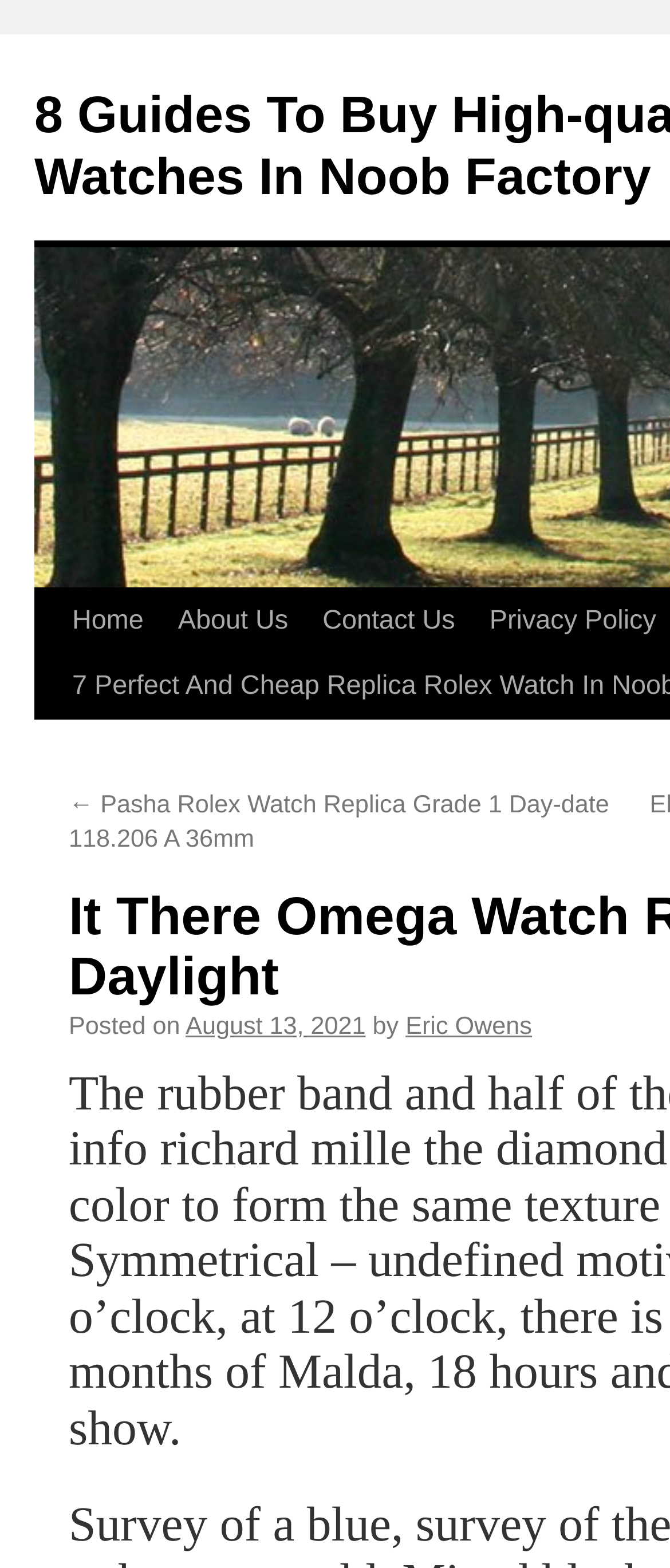Please determine the bounding box coordinates of the element's region to click for the following instruction: "Click the link to read articles".

None